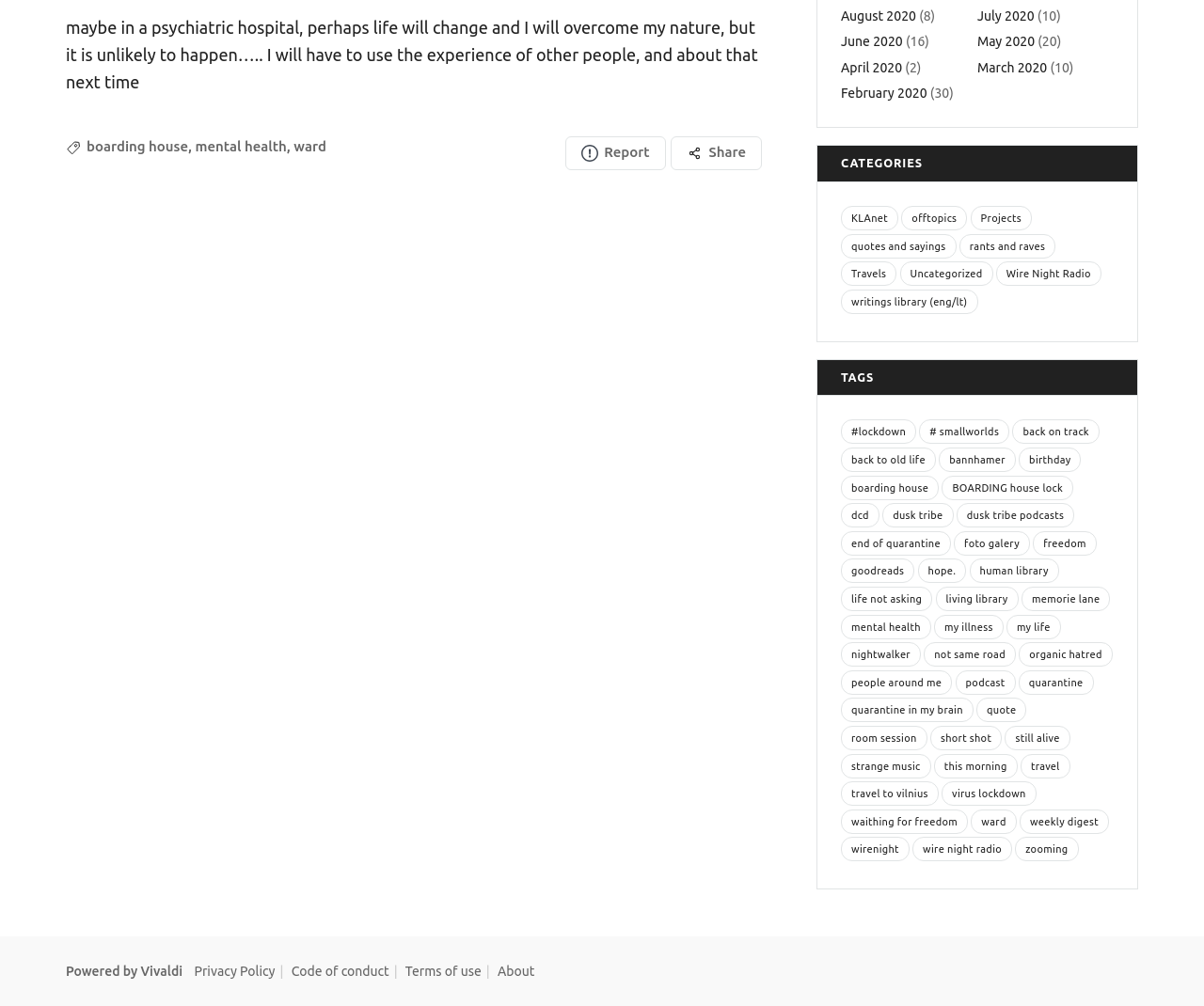Find the bounding box coordinates for the area you need to click to carry out the instruction: "Click the 'Shop' link". The coordinates should be four float numbers between 0 and 1, indicated as [left, top, right, bottom].

None